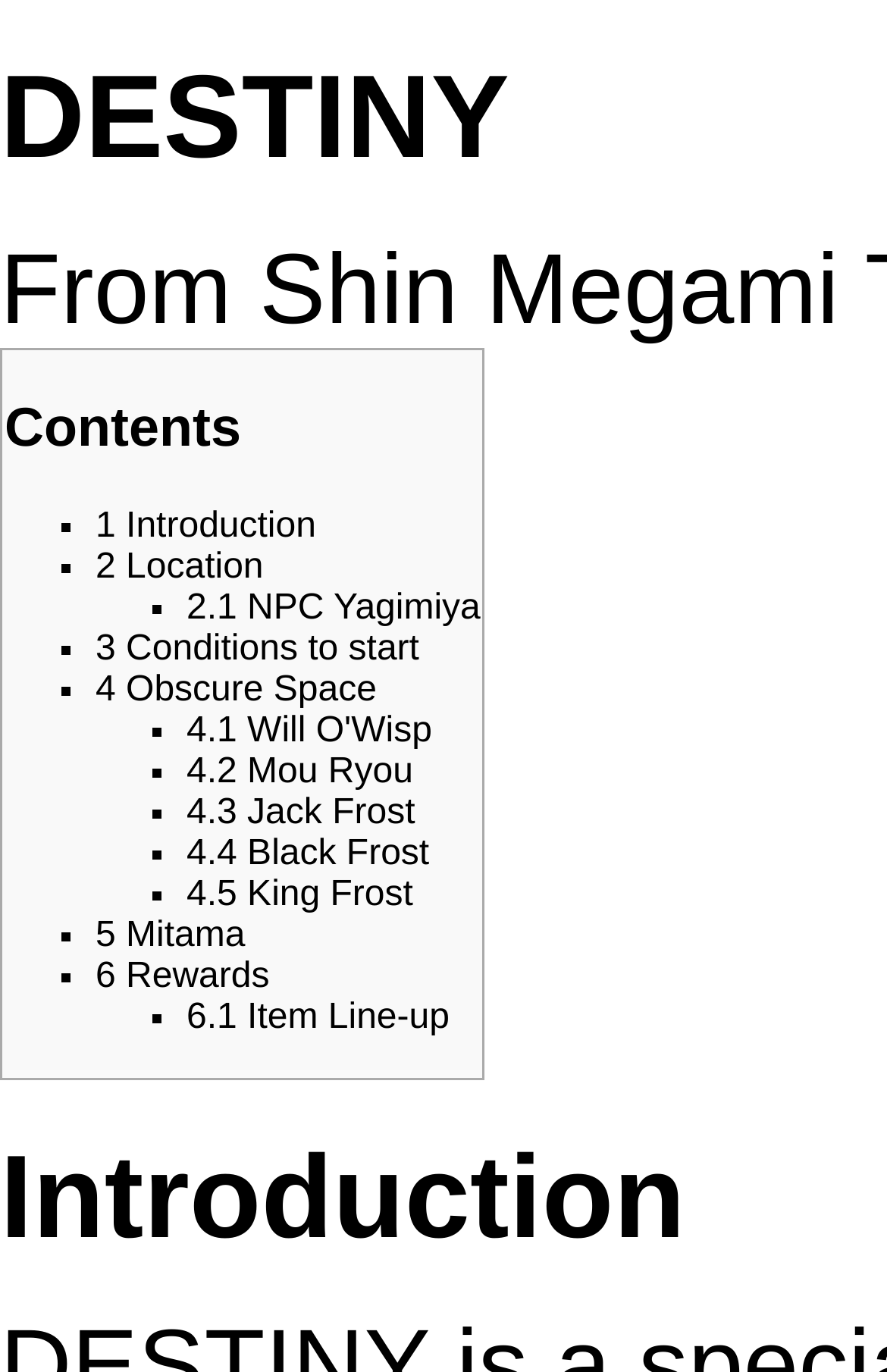How many types of Frost are mentioned in the 'Obscure Space' section?
Look at the image and provide a detailed response to the question.

In the 'Obscure Space' section, I found links labeled '4.2 Mou Ryou', '4.3 Jack Frost', '4.4 Black Frost', and '4.5 King Frost', which suggests that there are 4 types of Frost mentioned in this section.